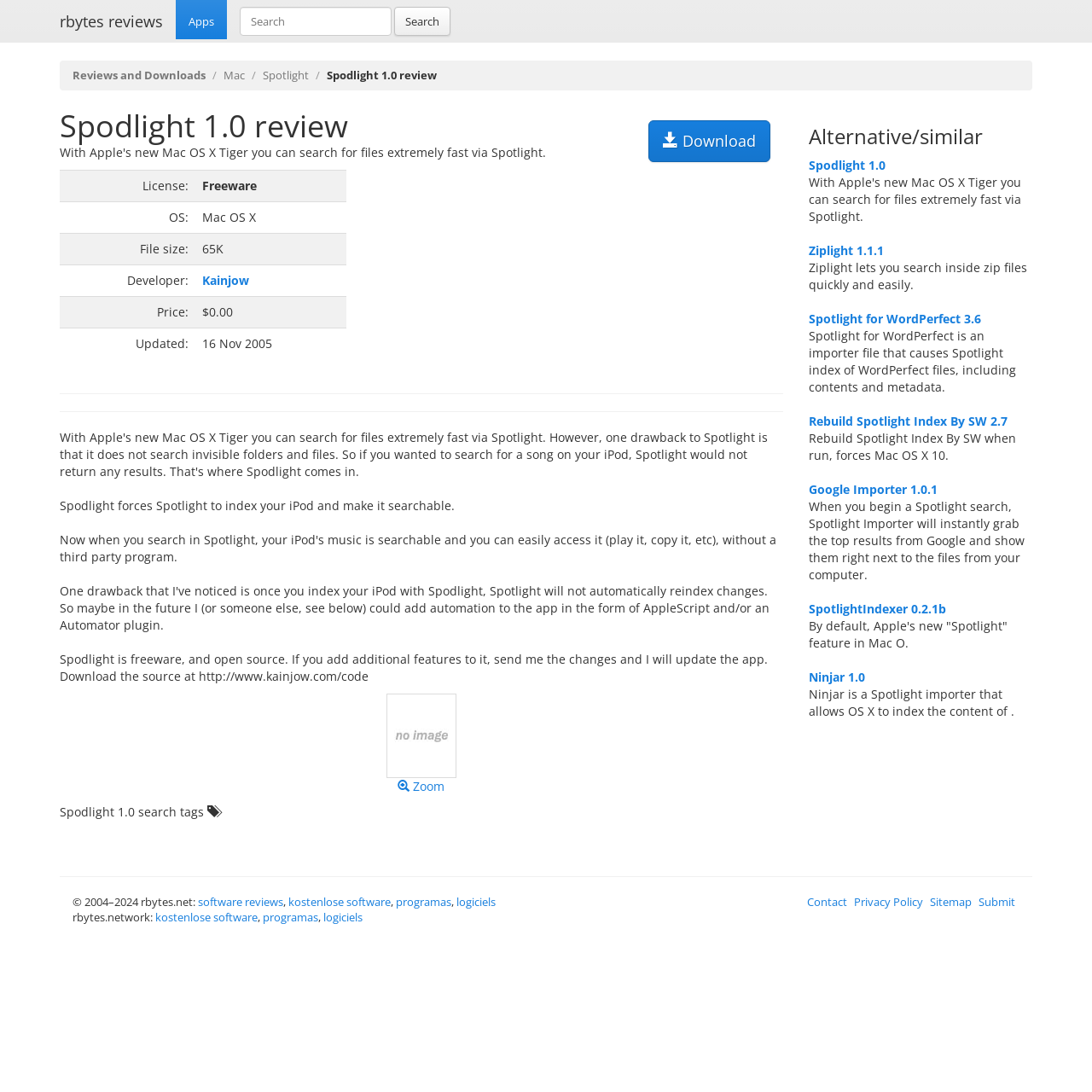Please identify the bounding box coordinates of the area that needs to be clicked to fulfill the following instruction: "Check the Spodlight 1.0 review."

[0.299, 0.062, 0.4, 0.076]